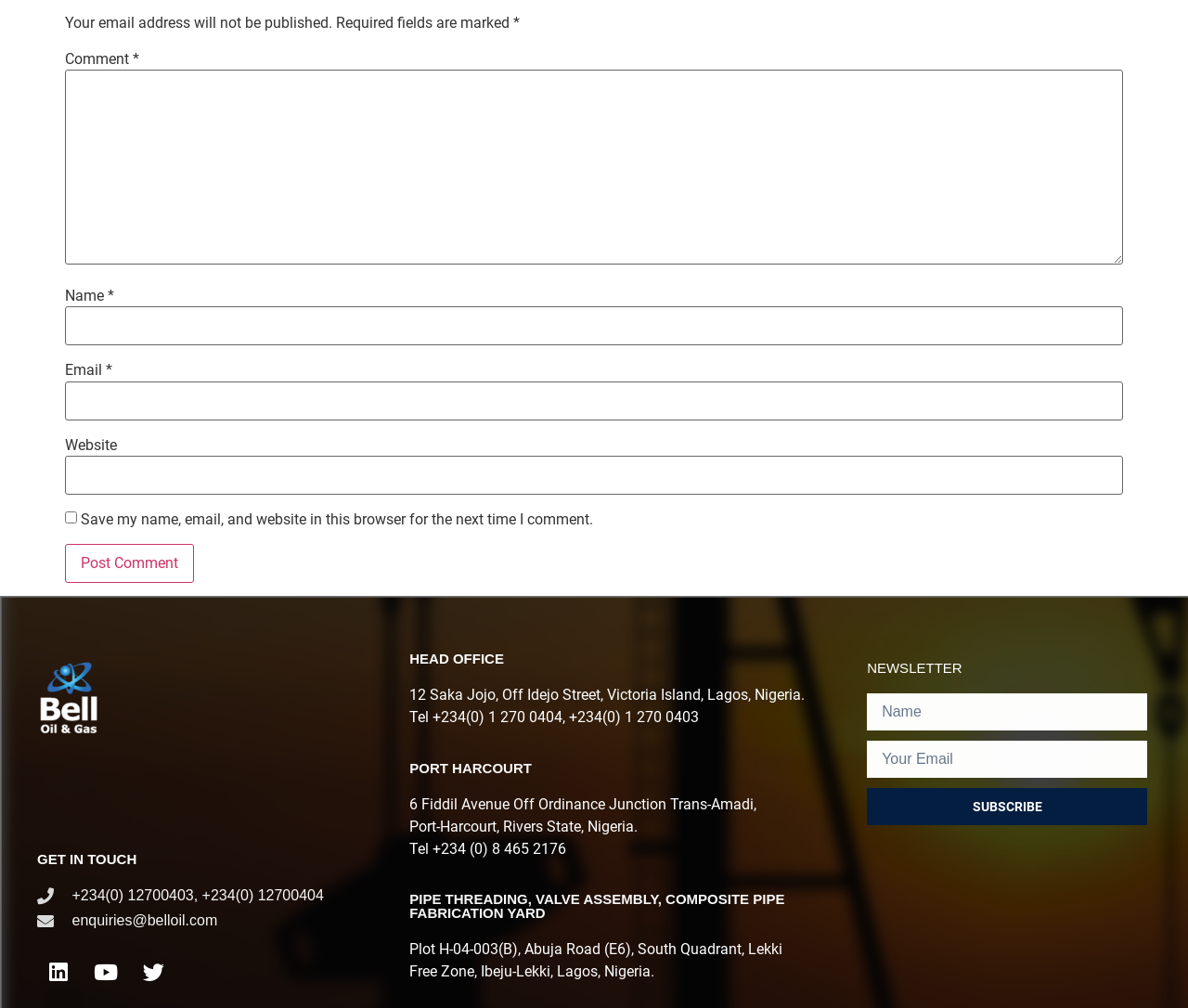What is the purpose of the comment section?
Provide an in-depth and detailed explanation in response to the question.

The comment section is composed of several input fields, including name, email, website, and a comment box, which suggests that users can leave a comment on the webpage. The presence of a 'Post Comment' button further supports this conclusion.